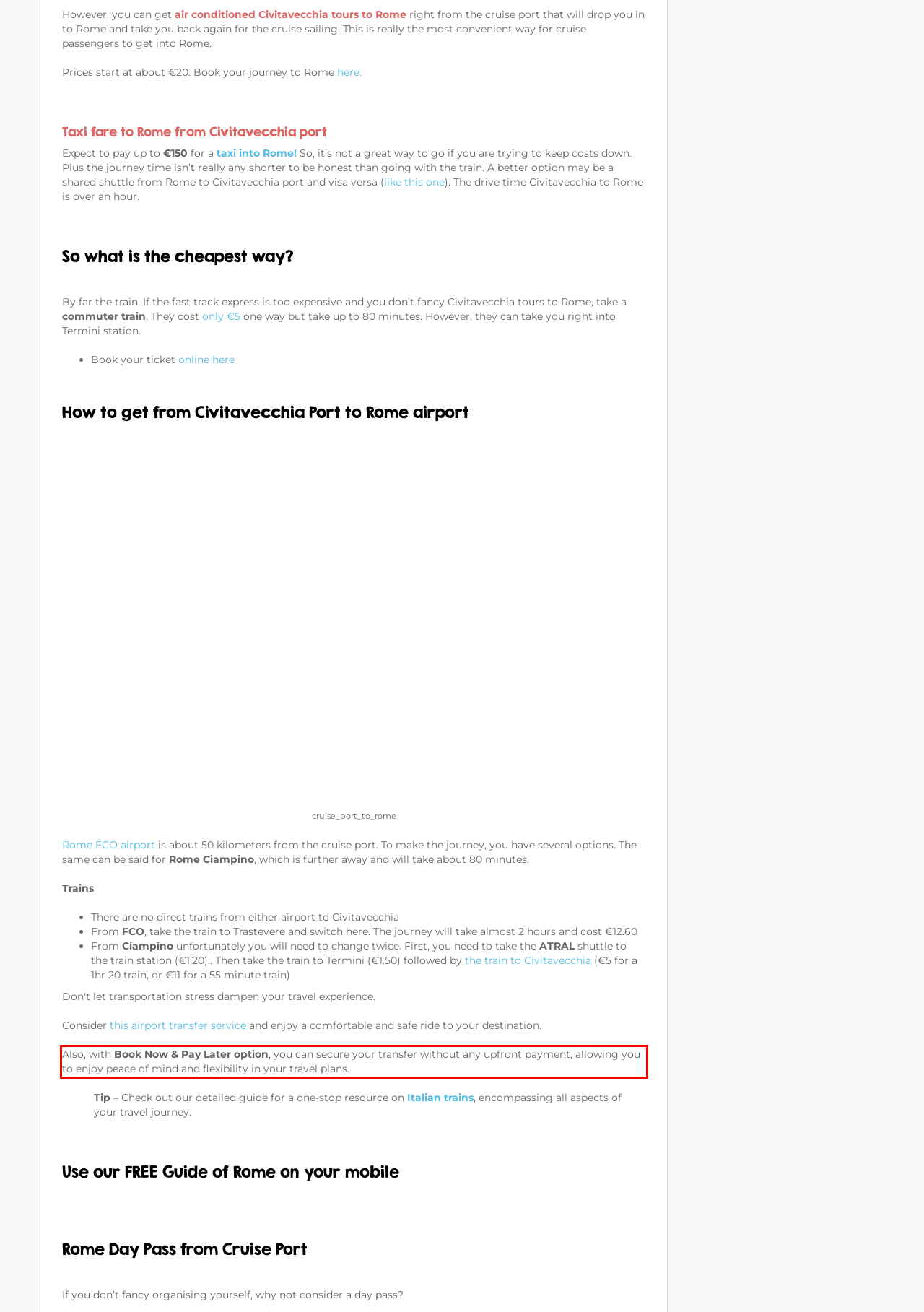Please take the screenshot of the webpage, find the red bounding box, and generate the text content that is within this red bounding box.

Also, with Book Now & Pay Later option, you can secure your transfer without any upfront payment, allowing you to enjoy peace of mind and flexibility in your travel plans.